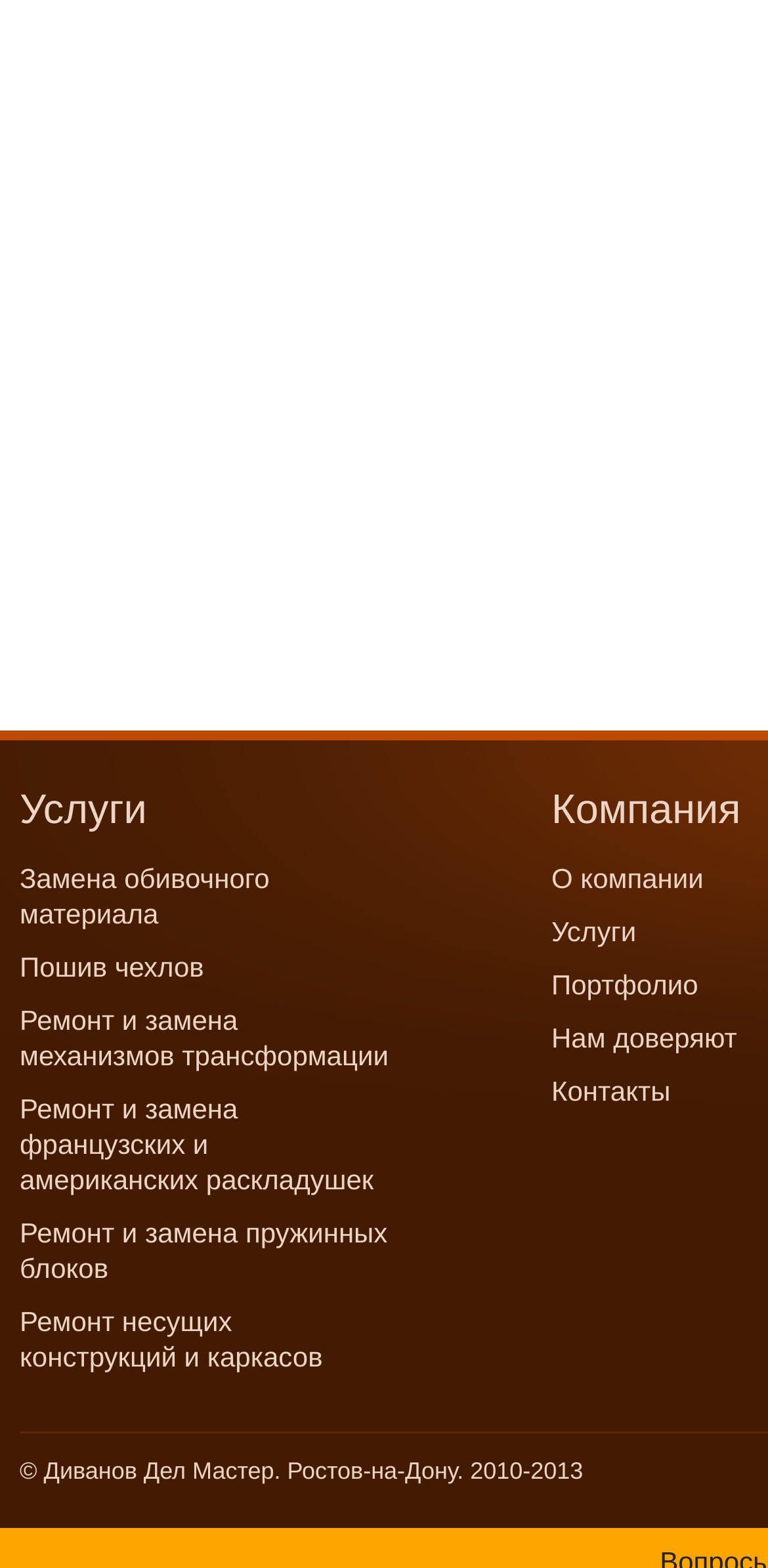Identify the bounding box coordinates for the element that needs to be clicked to fulfill this instruction: "Click on 'Замена обивочного материала'". Provide the coordinates in the format of four float numbers between 0 and 1: [left, top, right, bottom].

[0.026, 0.55, 0.351, 0.593]